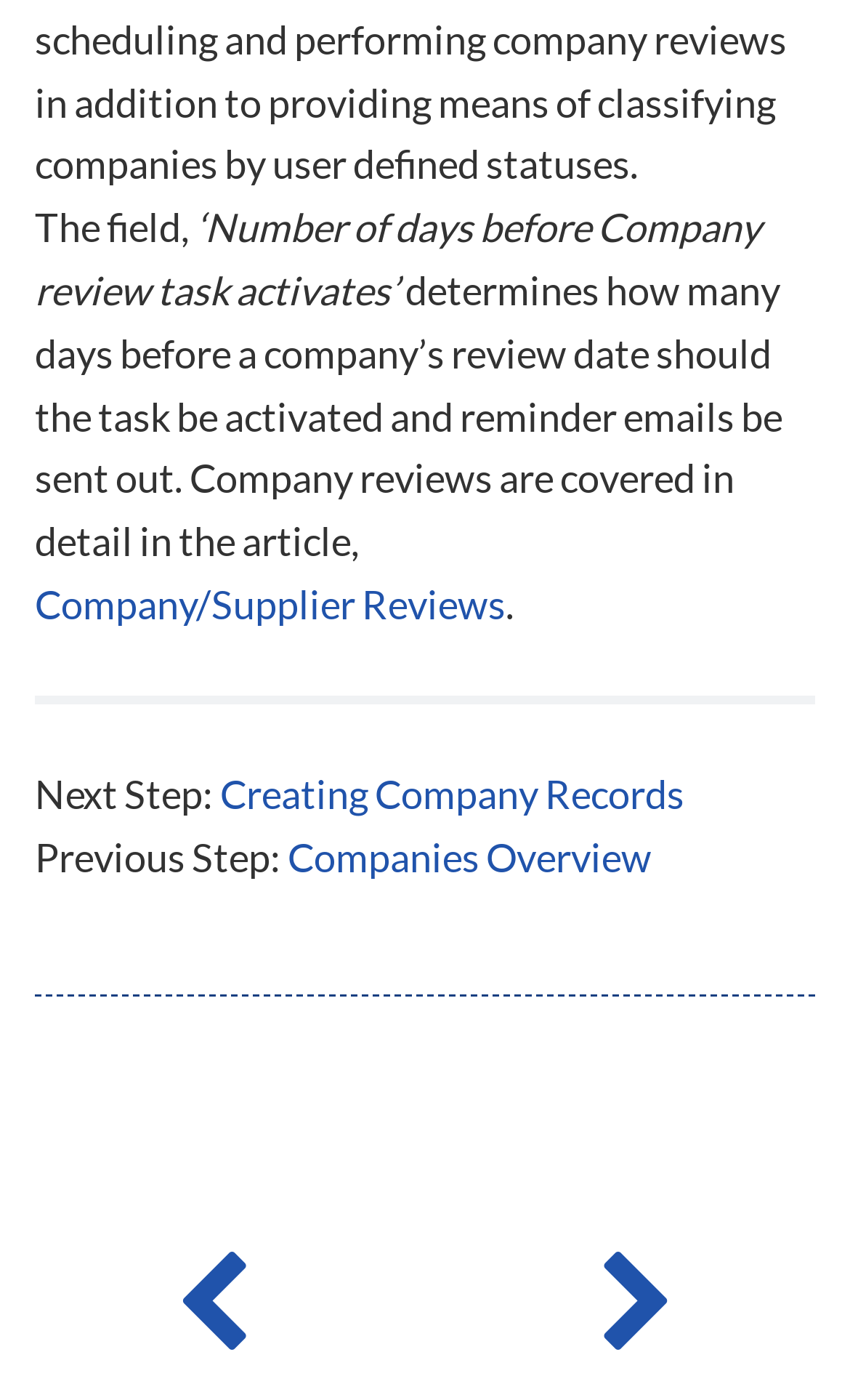Provide a single word or phrase to answer the given question: 
What is the orientation of the separator?

Horizontal